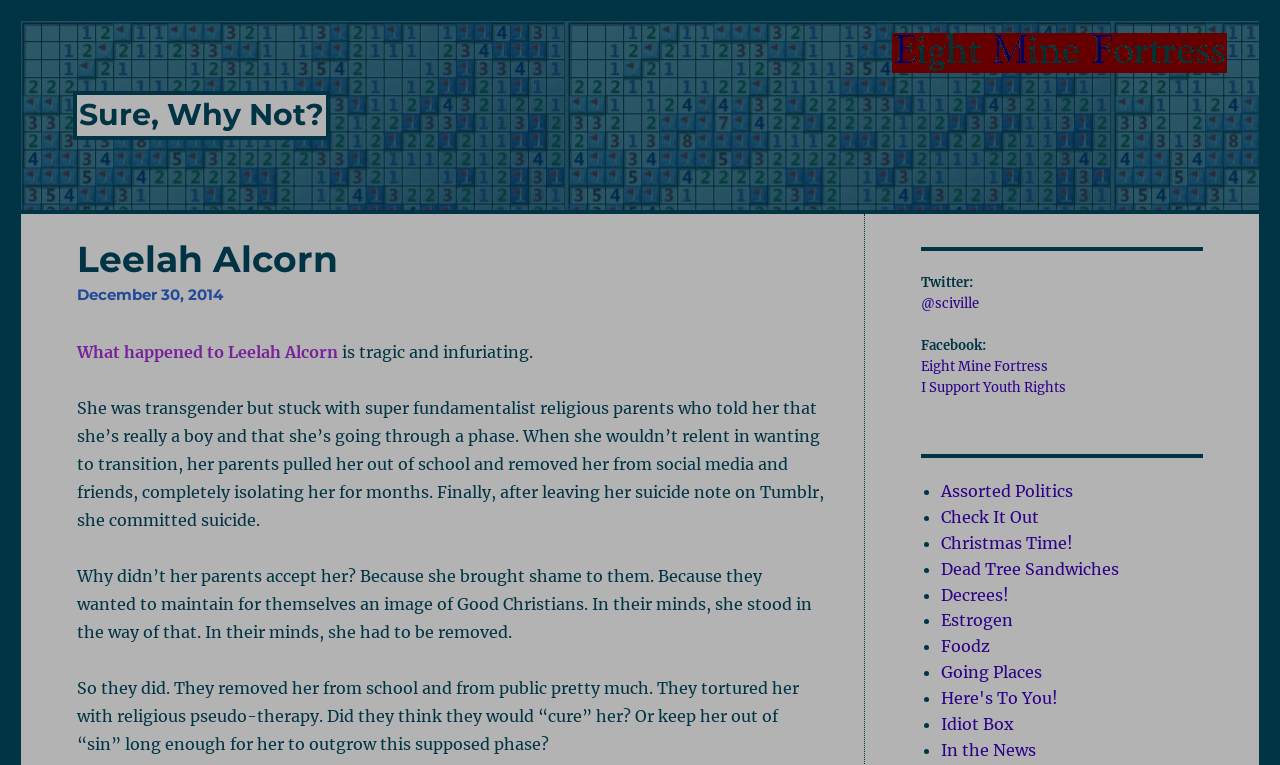Locate the bounding box of the user interface element based on this description: "Check It Out".

[0.735, 0.663, 0.812, 0.689]